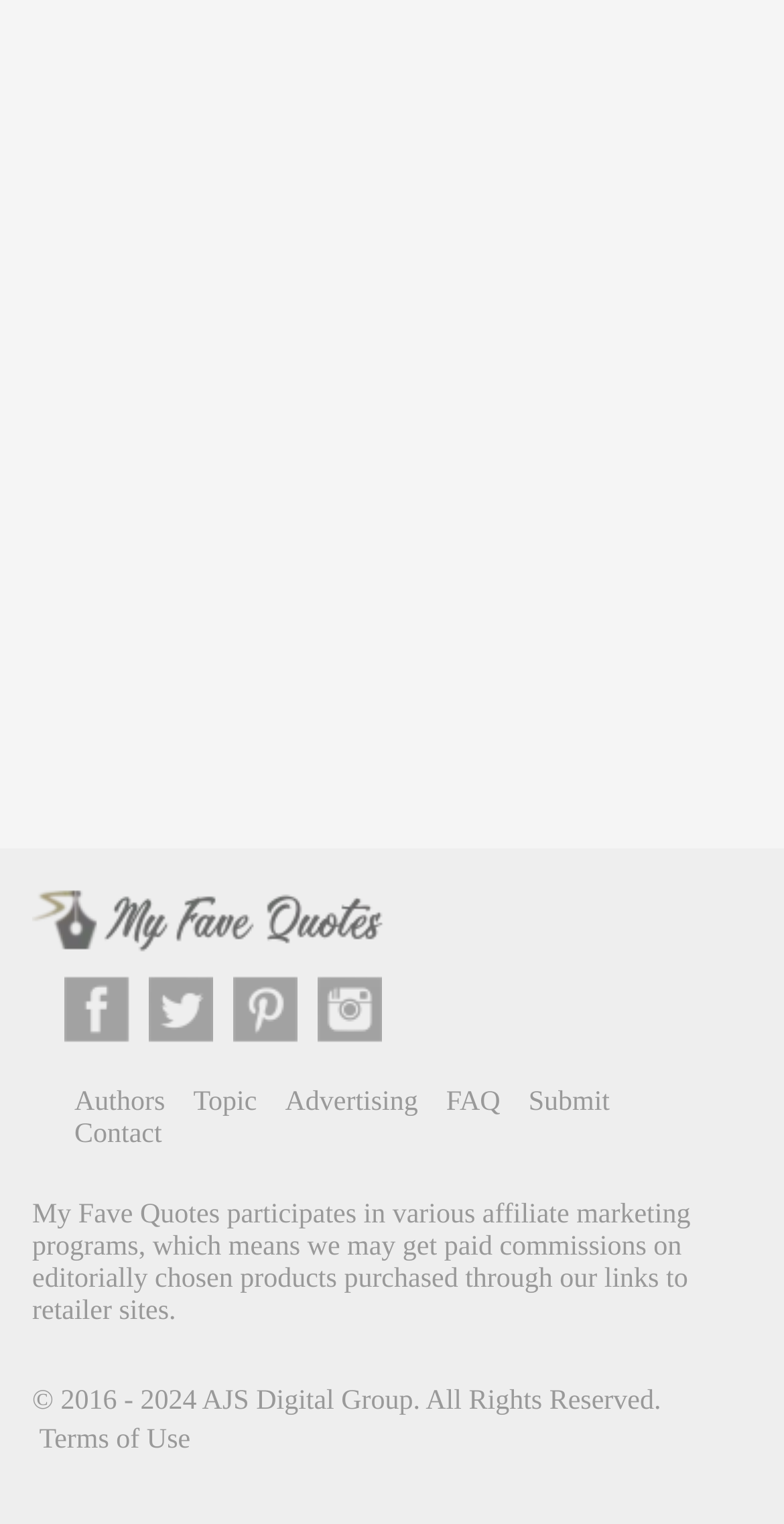Locate the bounding box of the user interface element based on this description: "Terms of Use".

[0.05, 0.935, 0.243, 0.954]